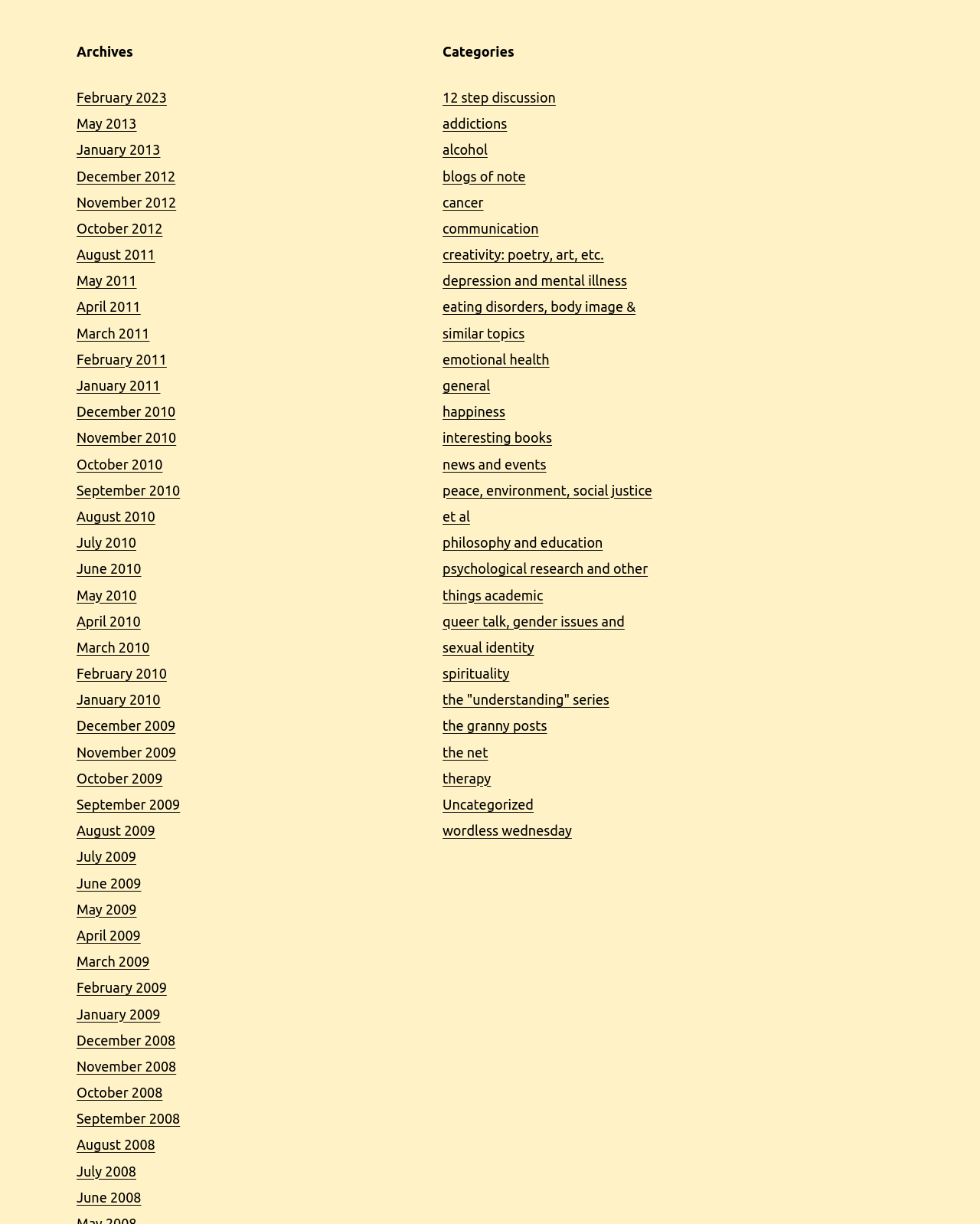Specify the bounding box coordinates for the region that must be clicked to perform the given instruction: "Go to Government of B.C. website".

None